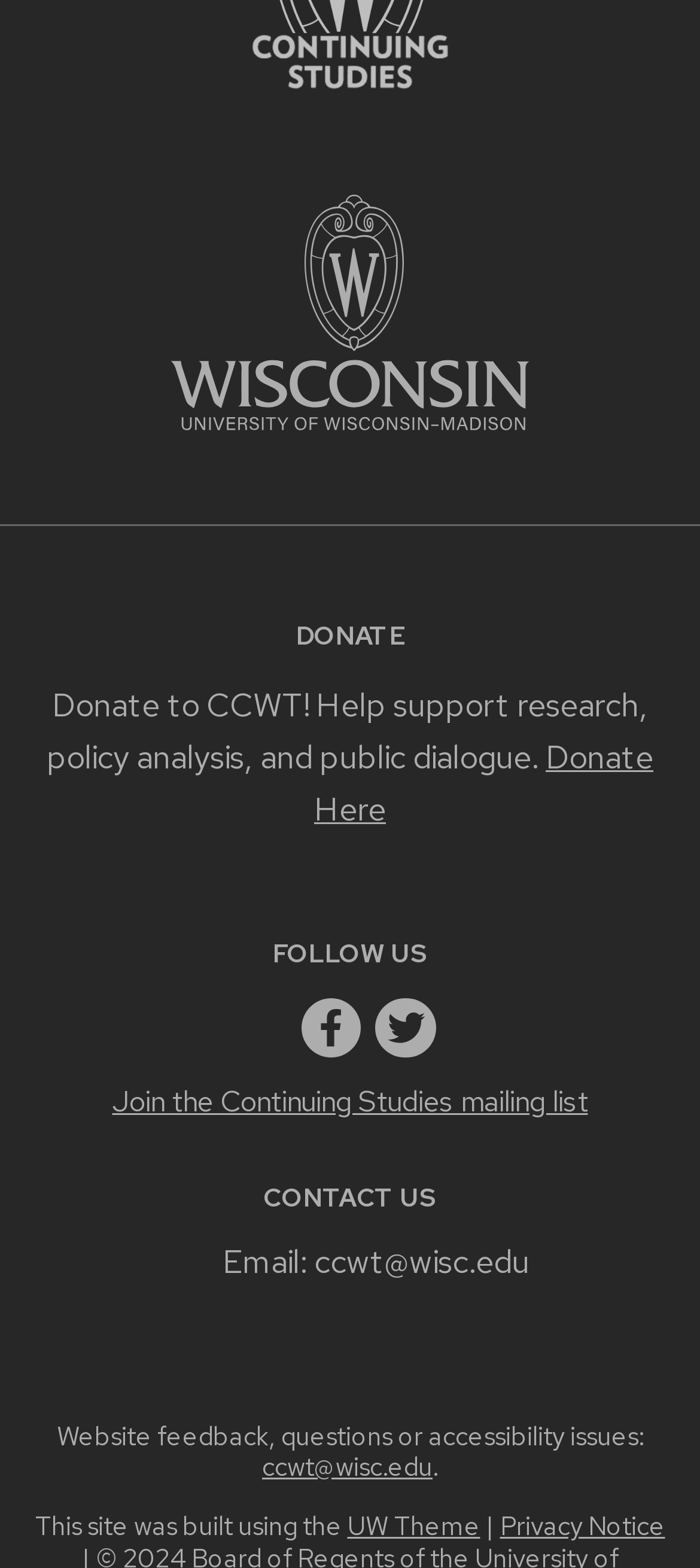Identify the bounding box coordinates of the region that needs to be clicked to carry out this instruction: "Contact CCWT via email". Provide these coordinates as four float numbers ranging from 0 to 1, i.e., [left, top, right, bottom].

[0.448, 0.791, 0.756, 0.818]